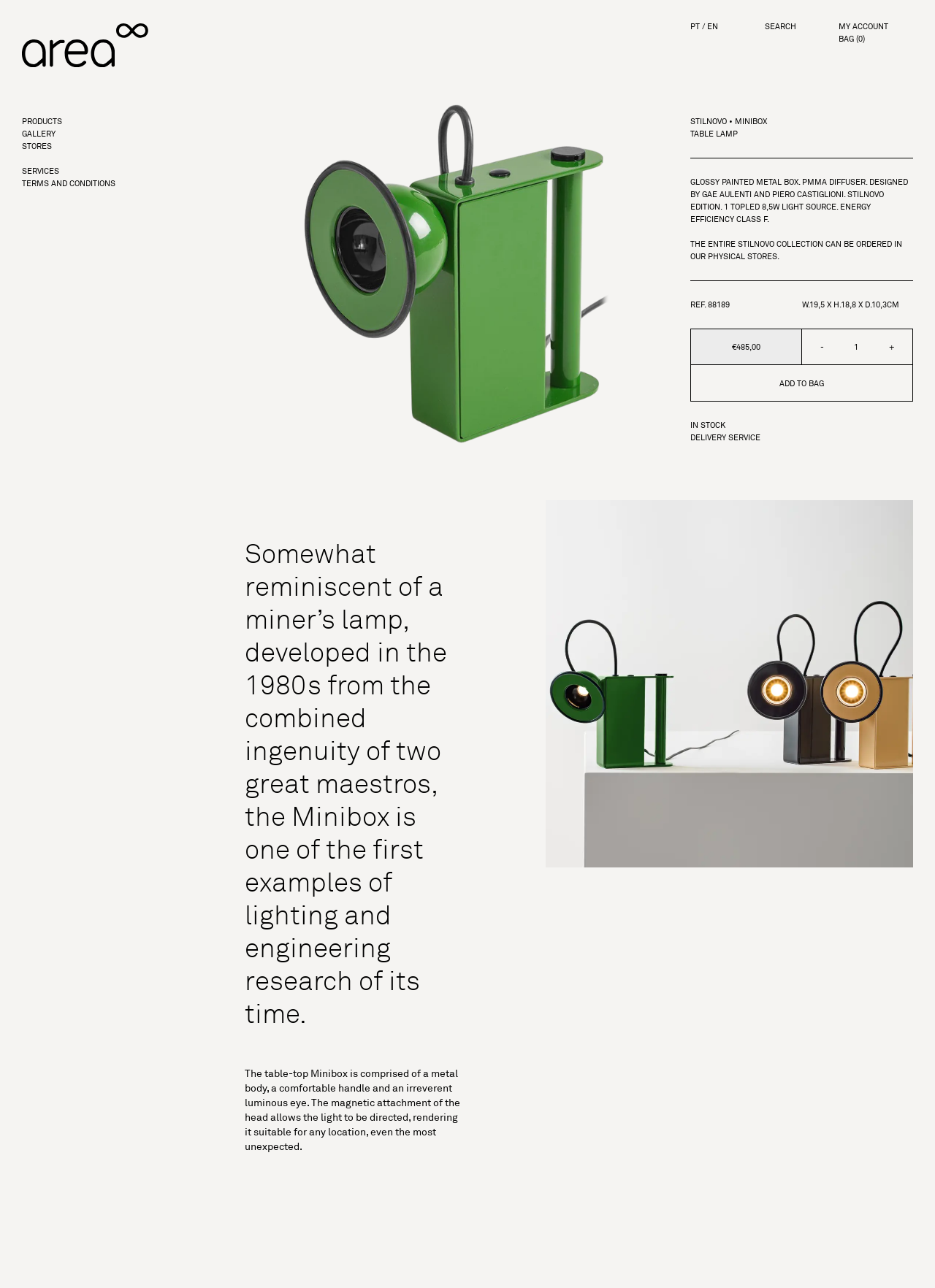Kindly determine the bounding box coordinates for the area that needs to be clicked to execute this instruction: "Go to my account".

[0.897, 0.017, 0.95, 0.024]